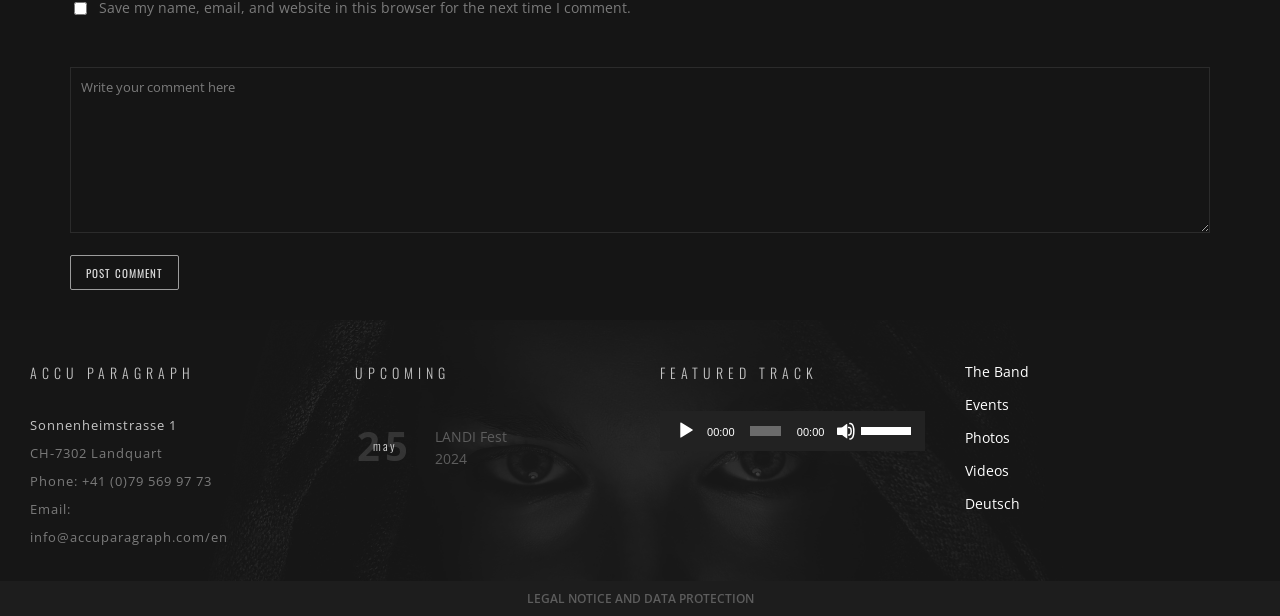Specify the bounding box coordinates of the region I need to click to perform the following instruction: "view the legal notice and data protection". The coordinates must be four float numbers in the range of 0 to 1, i.e., [left, top, right, bottom].

[0.411, 0.957, 0.589, 0.985]